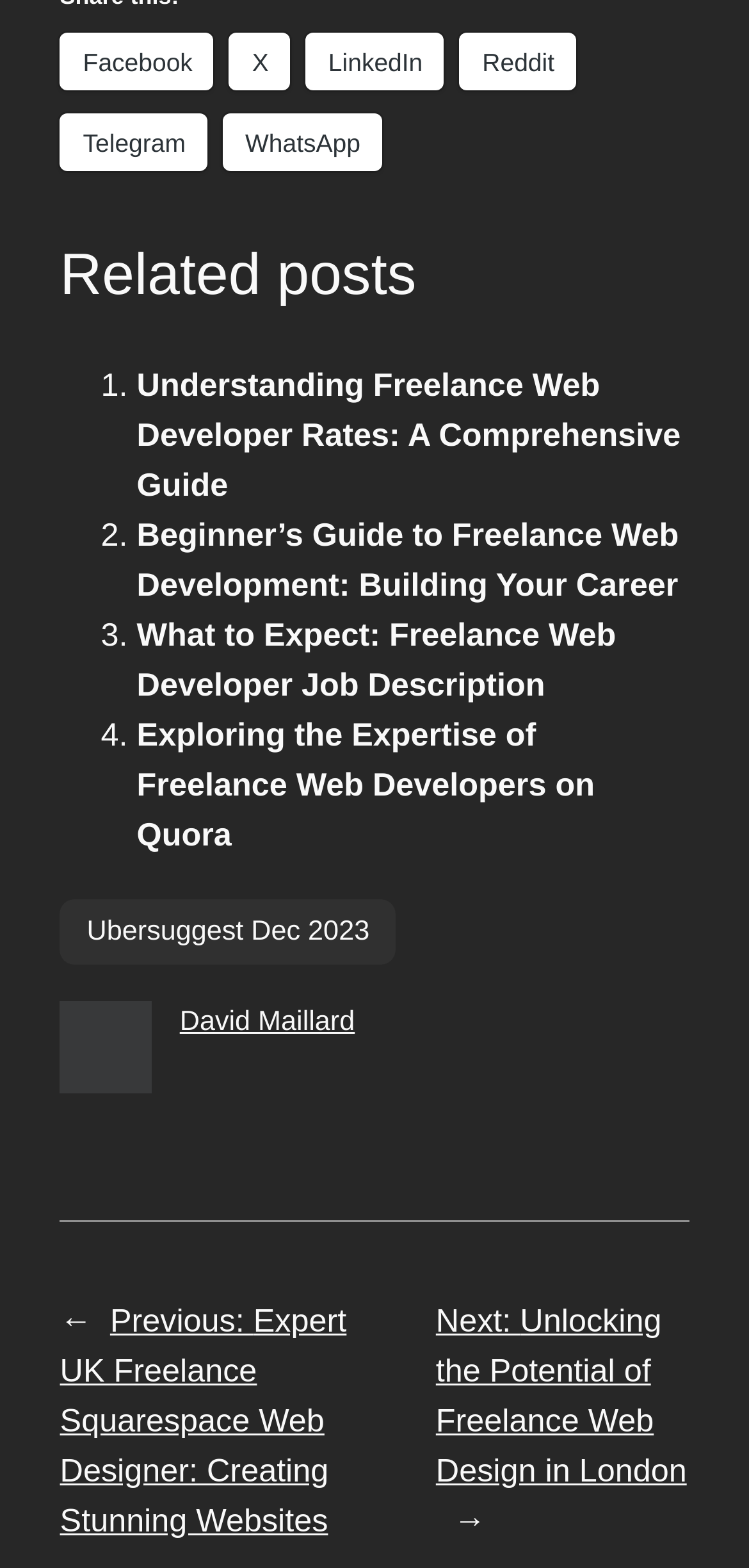What is the name of the author? Examine the screenshot and reply using just one word or a brief phrase.

David Maillard